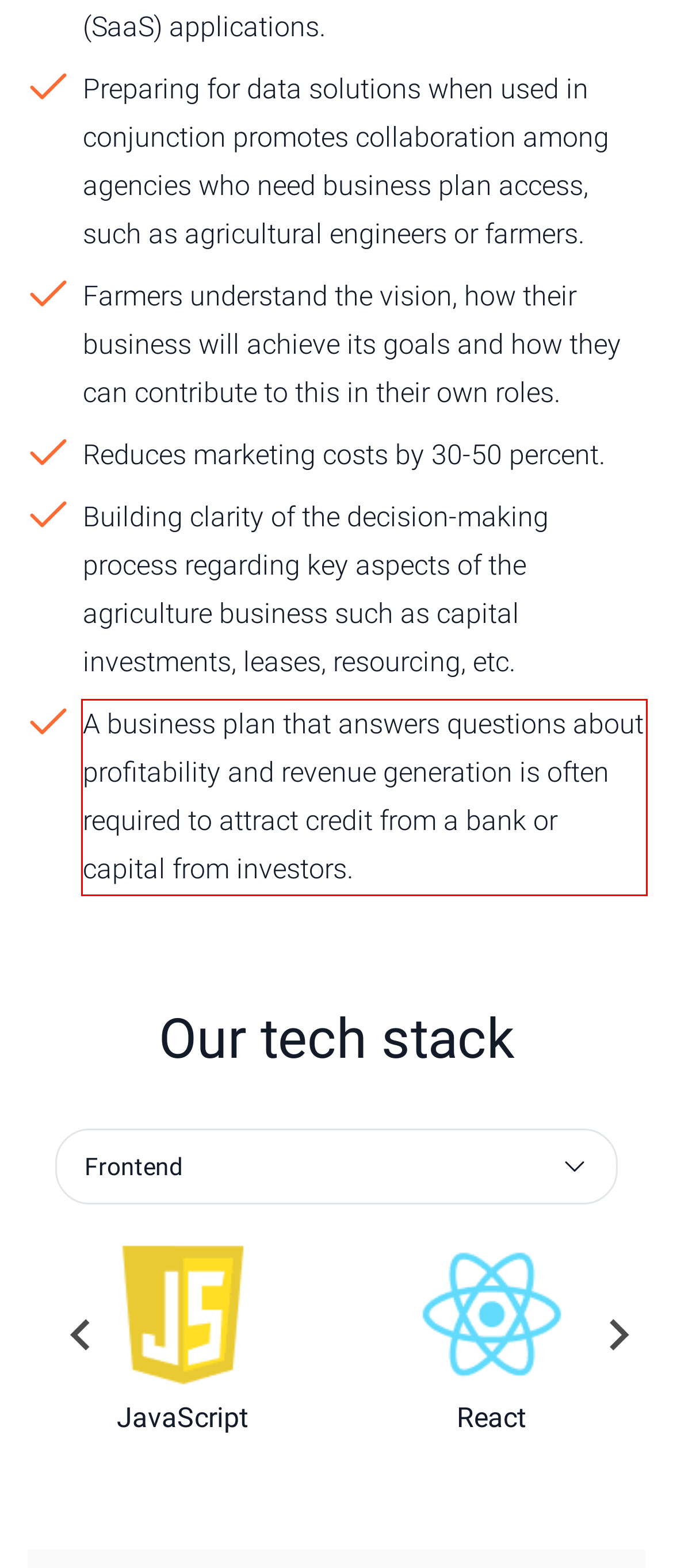Examine the screenshot of the webpage, locate the red bounding box, and perform OCR to extract the text contained within it.

A business plan that answers questions about profitability and revenue generation is often required to attract credit from a bank or capital from investors.